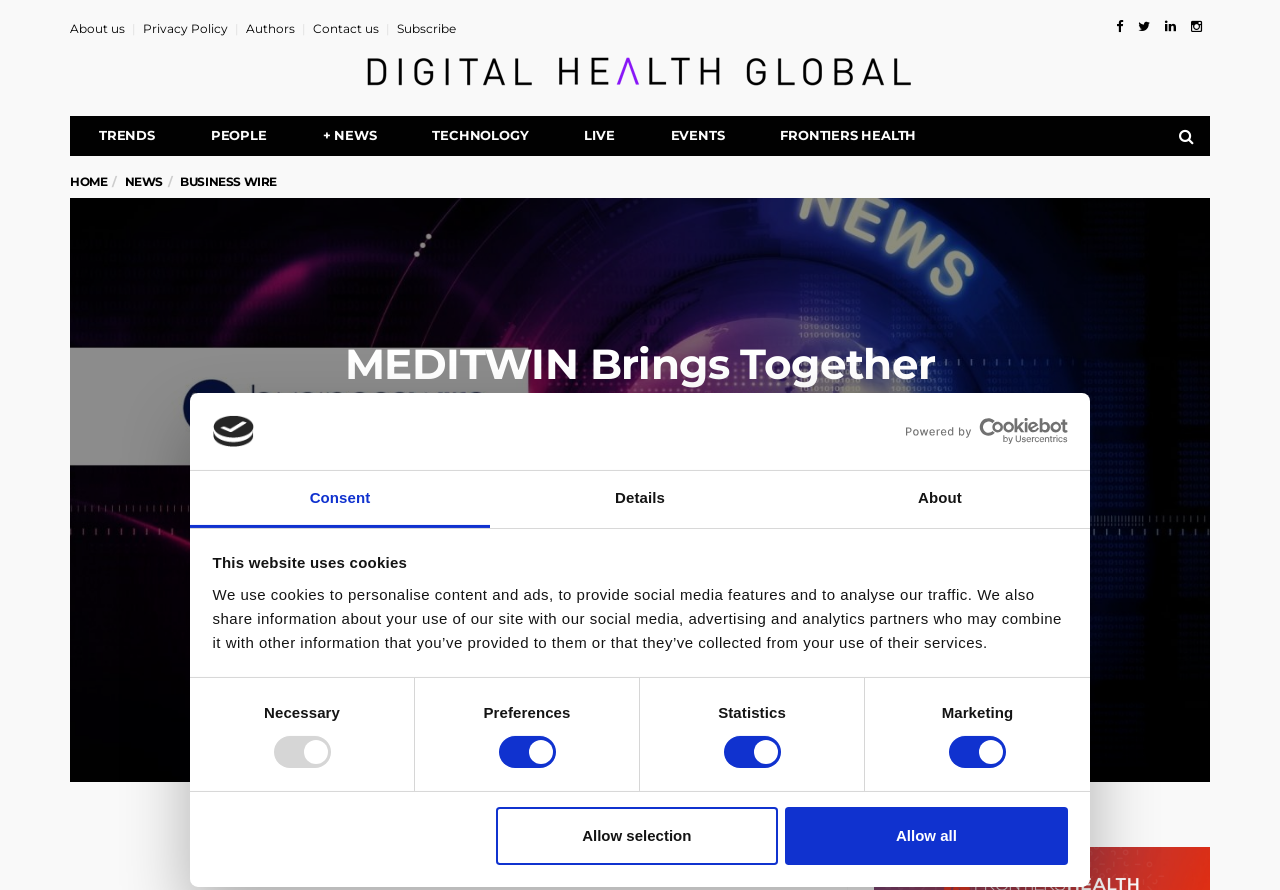Identify the bounding box coordinates of the element that should be clicked to fulfill this task: "Click the 'Allow selection' button". The coordinates should be provided as four float numbers between 0 and 1, i.e., [left, top, right, bottom].

[0.387, 0.906, 0.608, 0.971]